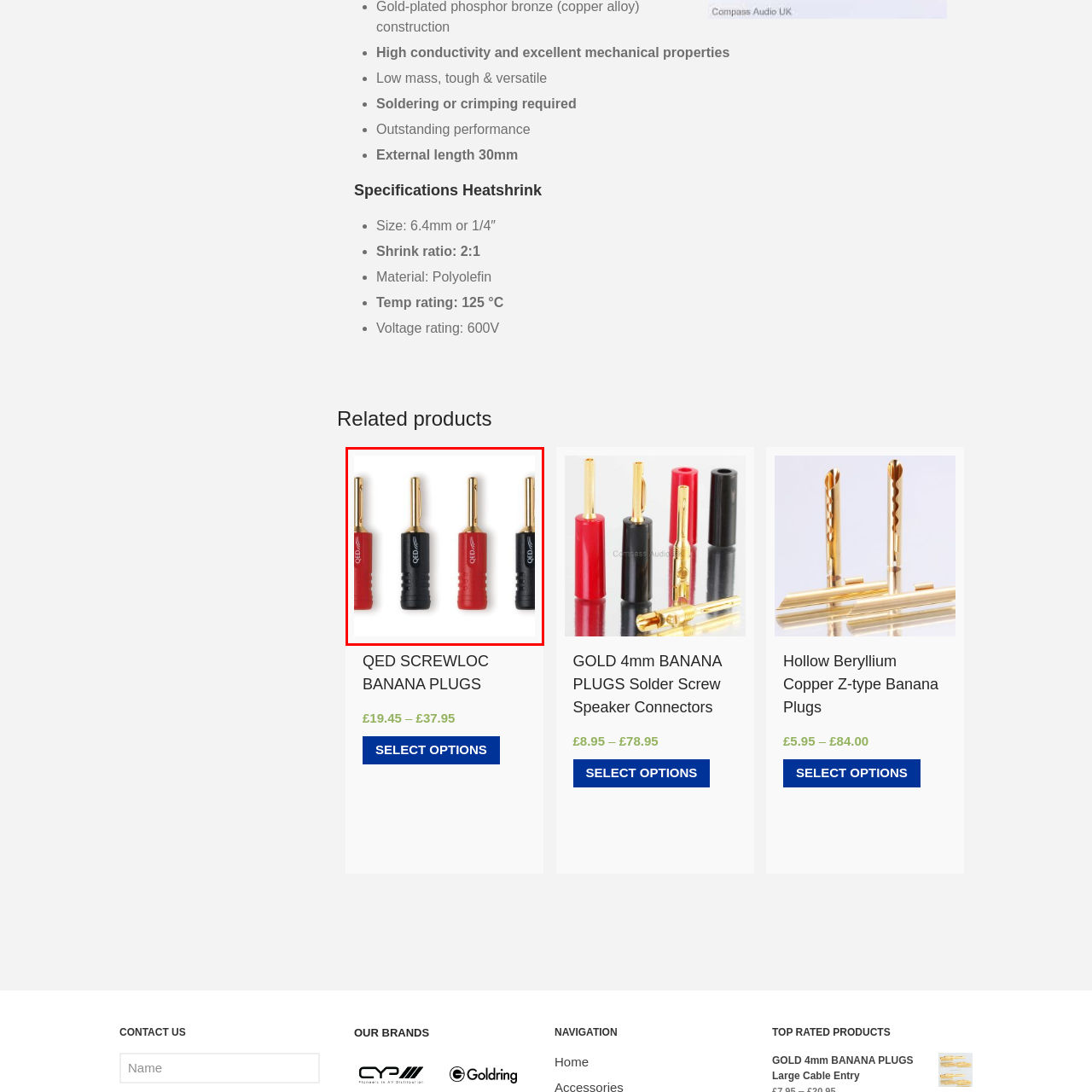How many red plugs are included in the set?
Direct your attention to the image marked by the red bounding box and answer the question with a single word or phrase.

Two